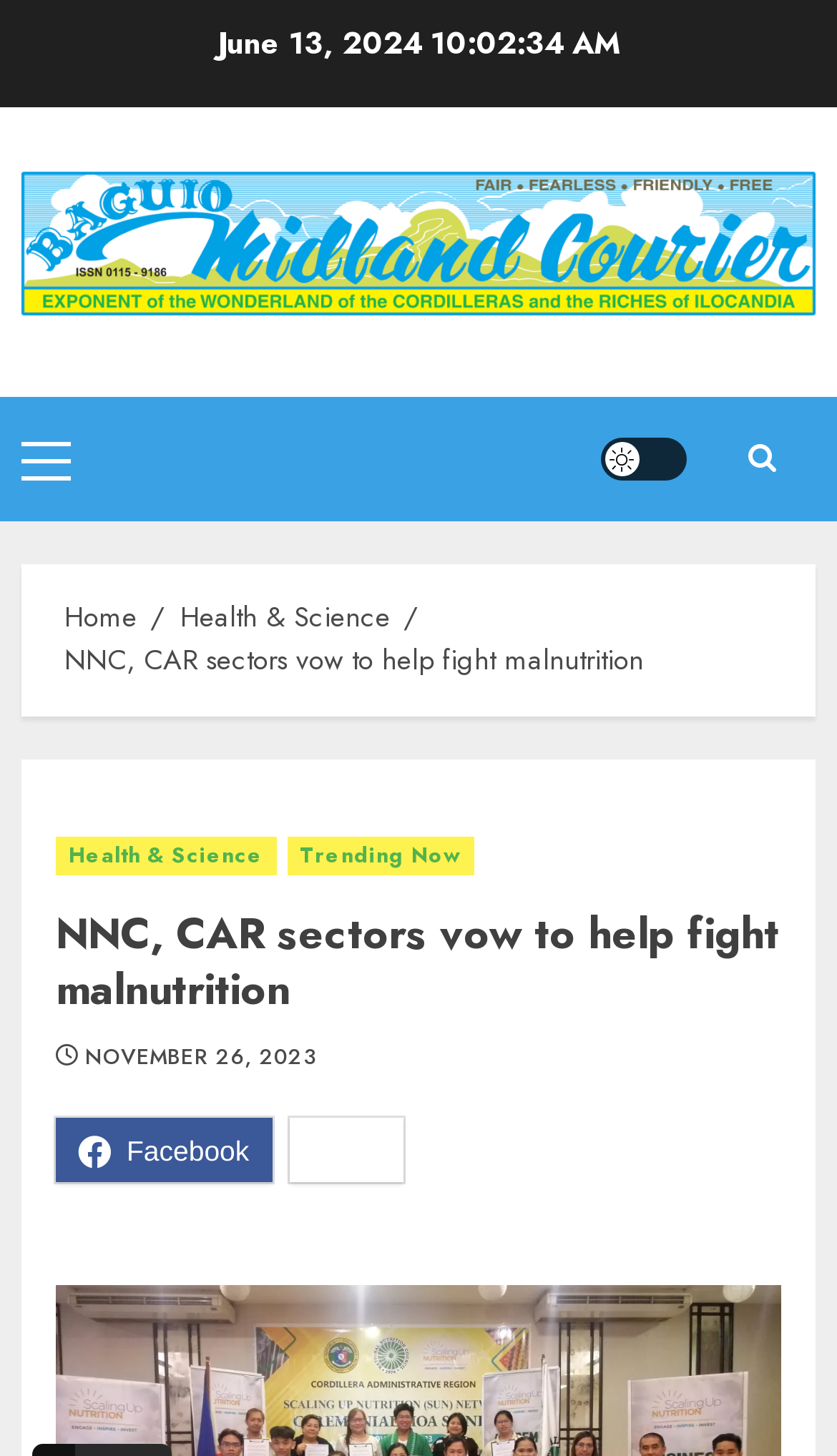Give a detailed account of the webpage, highlighting key information.

The webpage appears to be a news article from the Baguio Midland Courier, with a focus on a collaboration between the National Nutrition Council-Cordillera and four major networks to address malnutrition. 

At the top of the page, there is a date "June 13, 2024" and a link to the Baguio Midland Courier, accompanied by an image of the publication's logo. Below this, there is a primary menu and a light/dark button. 

On the left side of the page, there is a navigation section with breadcrumbs, featuring links to the home page, the "Health & Science" category, and the current article. 

The main content of the page is headed by a title "NNC, CAR sectors vow to help fight malnutrition", which is also a link. Below the title, there are links to related categories, including "Health & Science" and "Trending Now". 

Further down, there are social media links, including Facebook, and a link to an article dated "NOVEMBER 26, 2023". The page also features a search icon and a close icon.